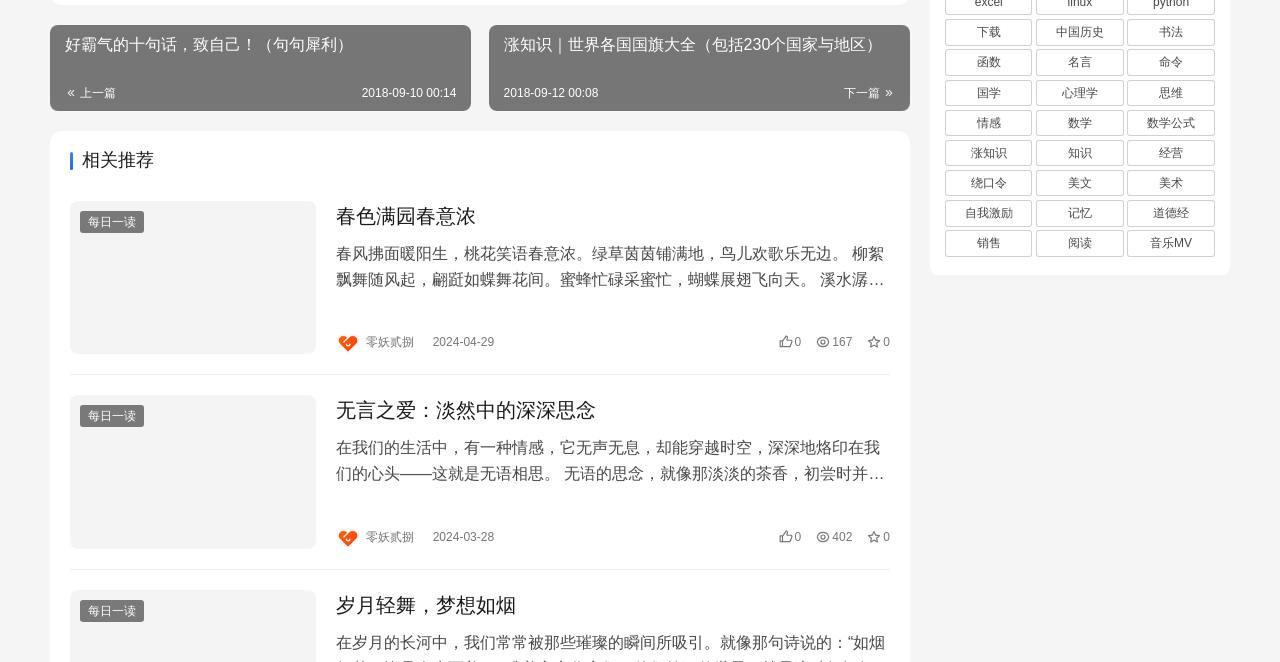Pinpoint the bounding box coordinates of the element that must be clicked to accomplish the following instruction: "Click the link to read '岁月轻舞，梦想如烟'". The coordinates should be in the format of four float numbers between 0 and 1, i.e., [left, top, right, bottom].

[0.262, 0.891, 0.695, 0.937]